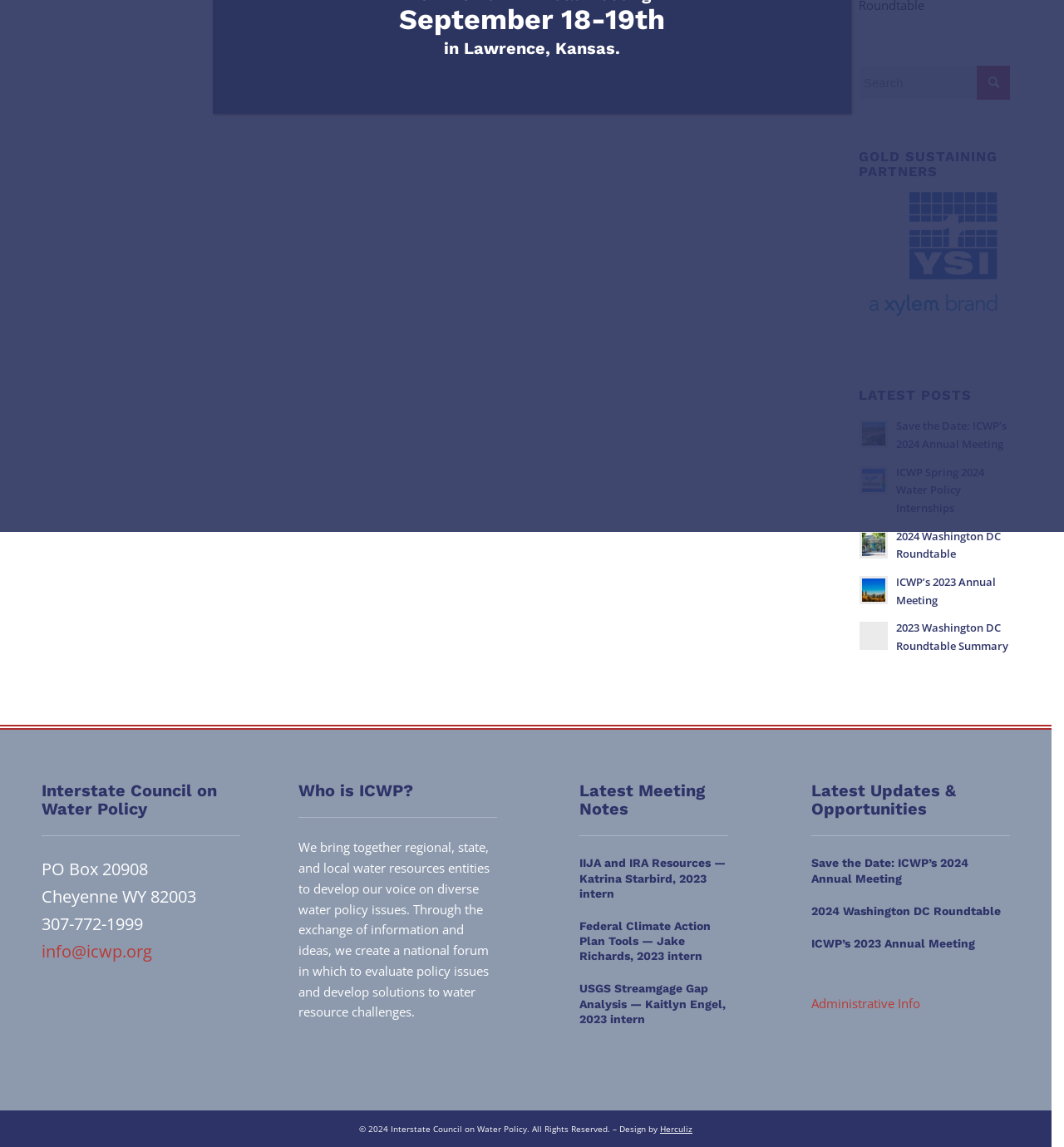Find the bounding box coordinates of the UI element according to this description: "2024 Washington DC Roundtable".

[0.763, 0.788, 0.941, 0.8]